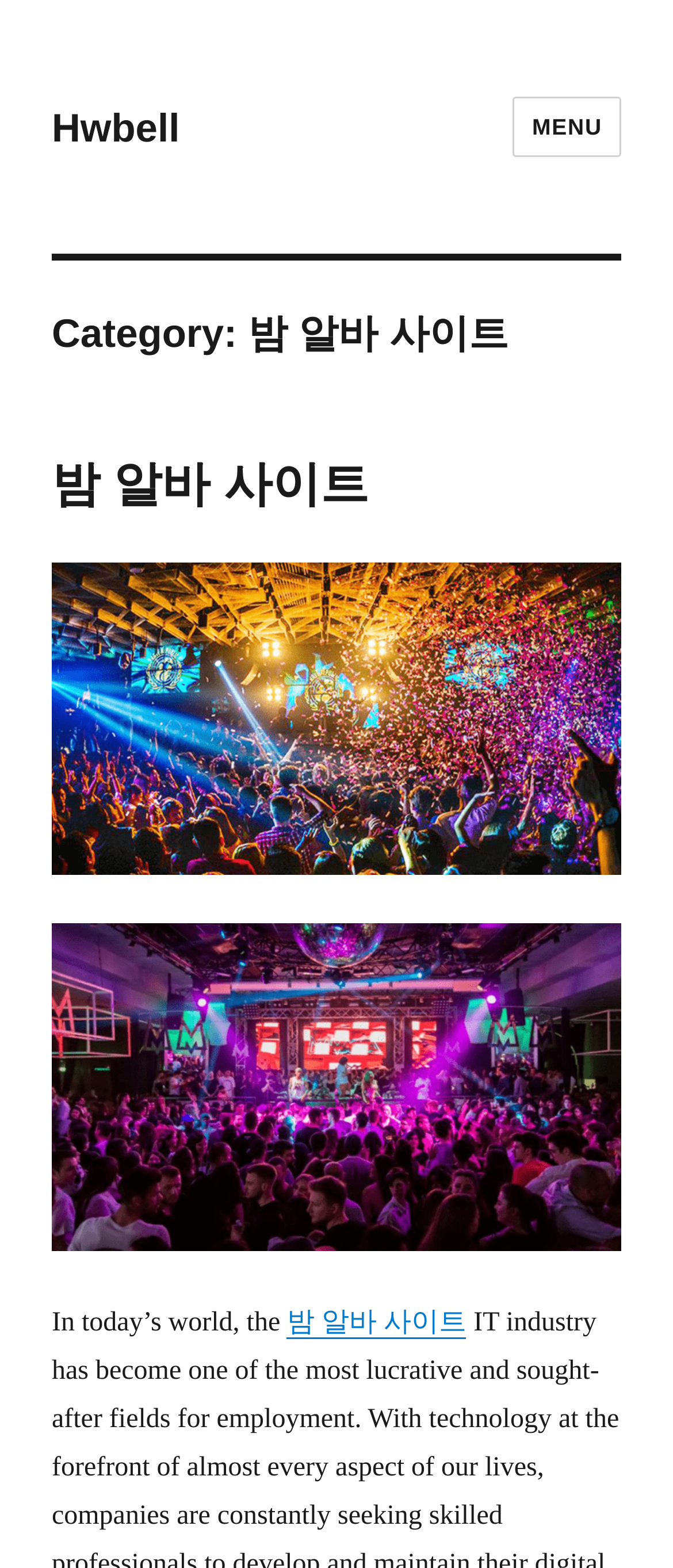Find the bounding box of the element with the following description: "Indian Head Massage". The coordinates must be four float numbers between 0 and 1, formatted as [left, top, right, bottom].

None